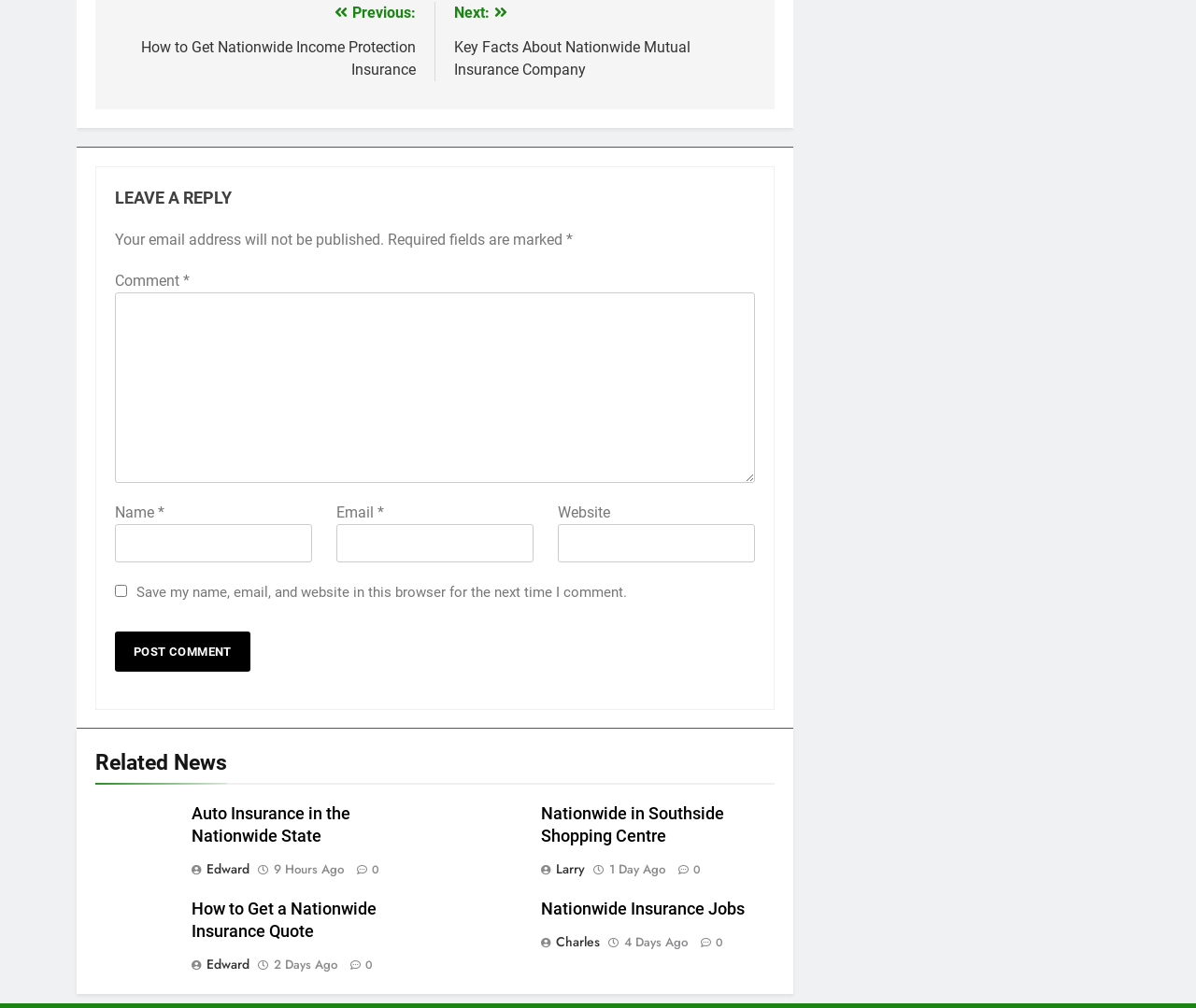Provide a one-word or brief phrase answer to the question:
What is the purpose of the text box labeled 'Comment'?

Leave a reply